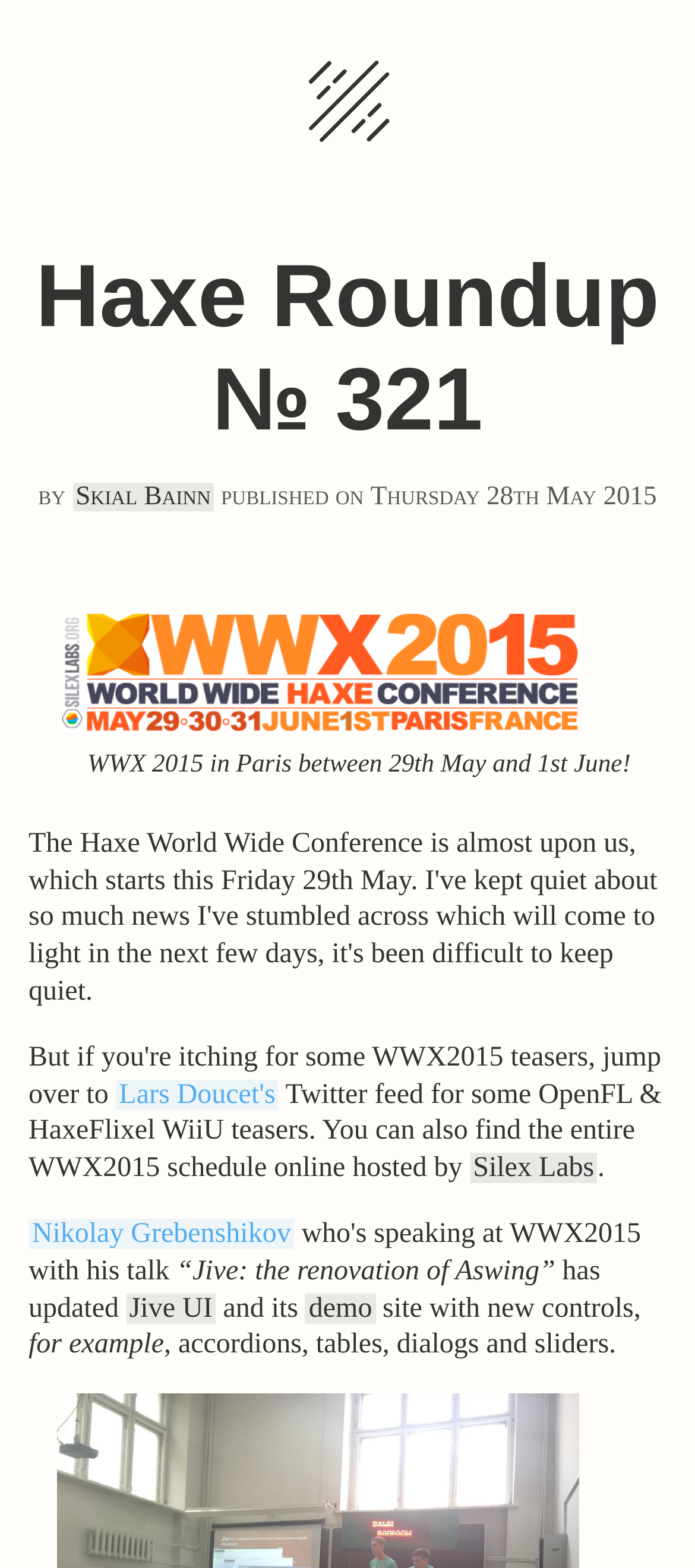Given the element description Jive UI, predict the bounding box coordinates for the UI element in the webpage screenshot. The format should be (top-left x, top-left y, bottom-right x, bottom-right y), and the values should be between 0 and 1.

[0.181, 0.825, 0.311, 0.844]